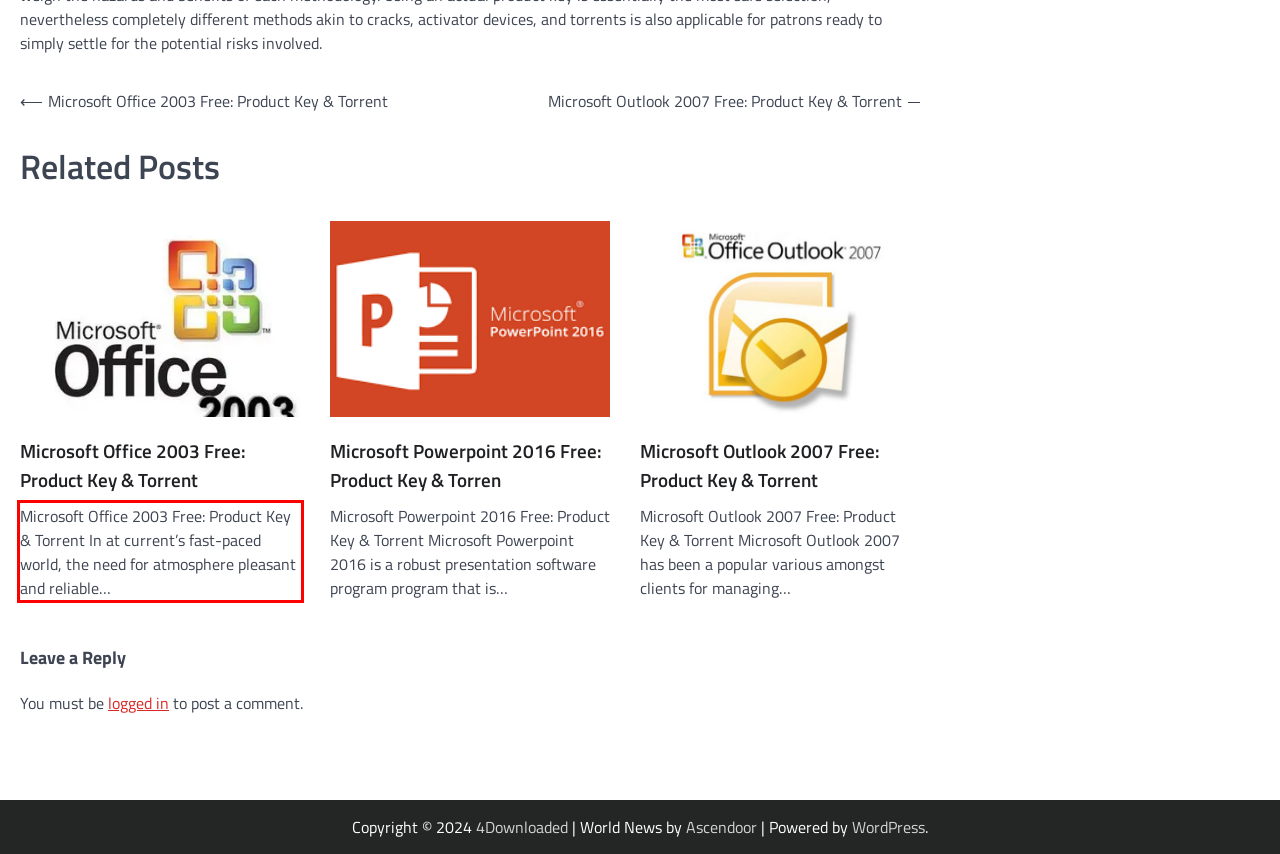You are given a screenshot with a red rectangle. Identify and extract the text within this red bounding box using OCR.

Microsoft Office 2003 Free: Product Key & Torrent In at current’s fast-paced world, the need for atmosphere pleasant and reliable…